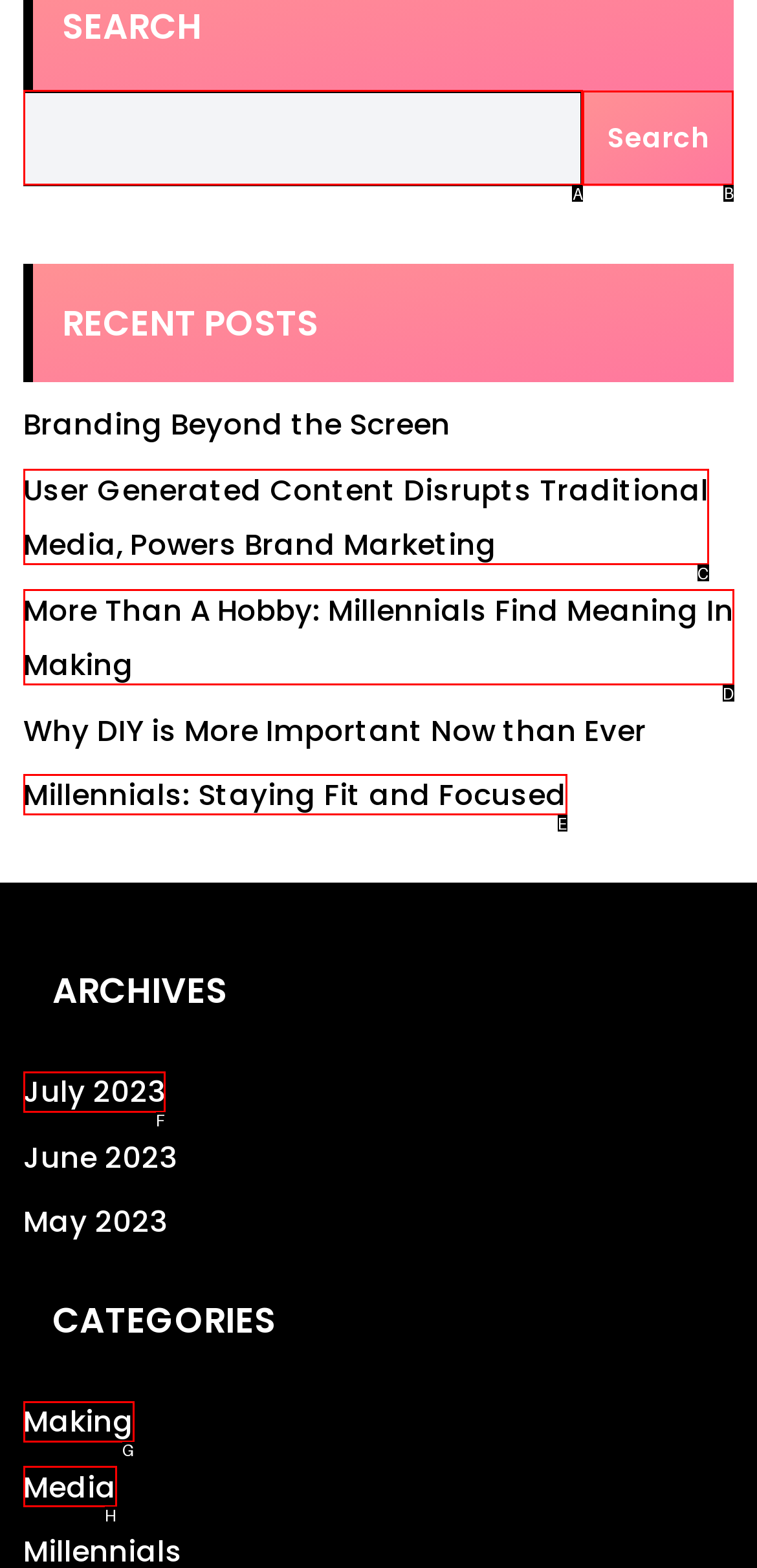For the task: click on the search button, tell me the letter of the option you should click. Answer with the letter alone.

B